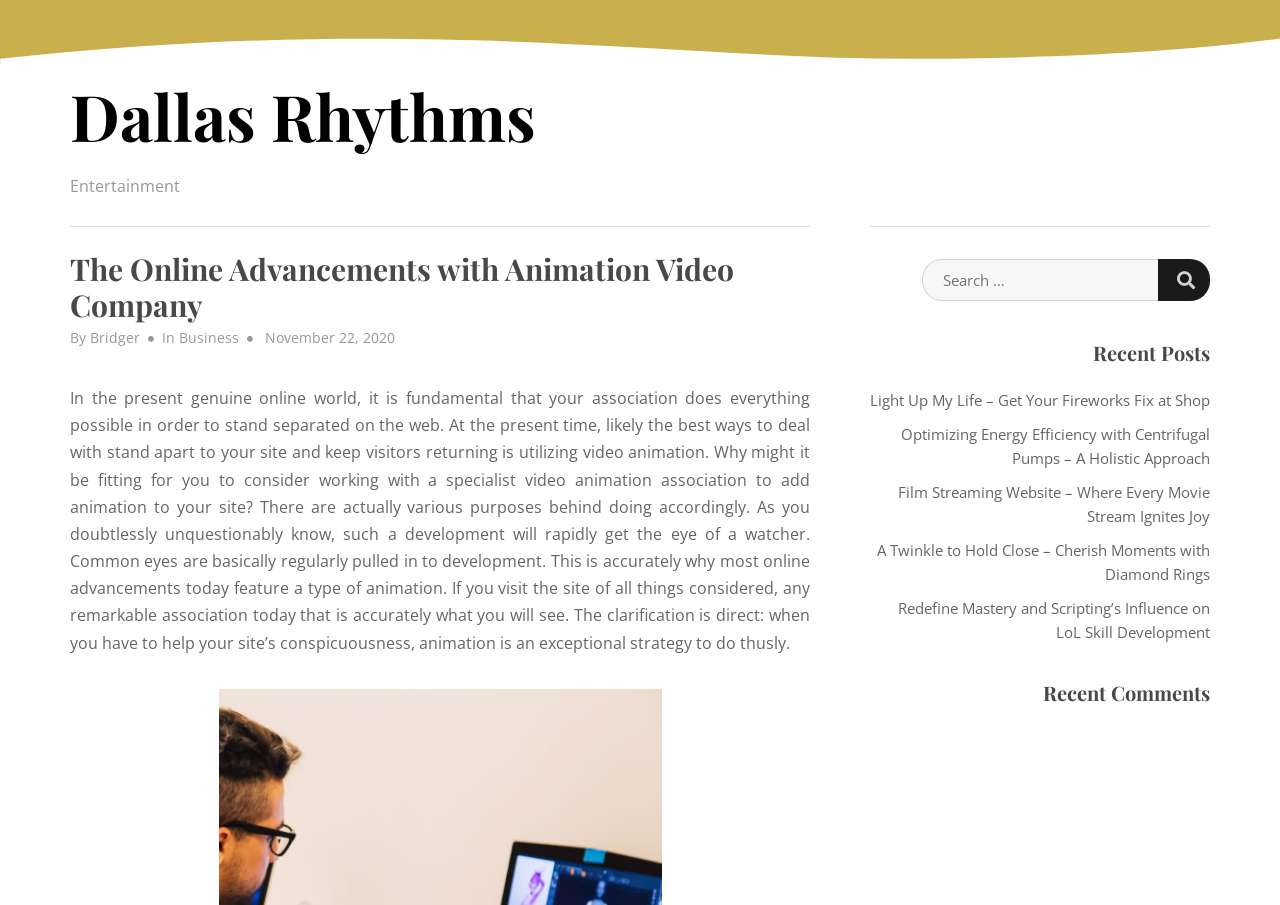Show the bounding box coordinates for the element that needs to be clicked to execute the following instruction: "Click the Light Up My Life link". Provide the coordinates in the form of four float numbers between 0 and 1, i.e., [left, top, right, bottom].

[0.68, 0.43, 0.945, 0.453]